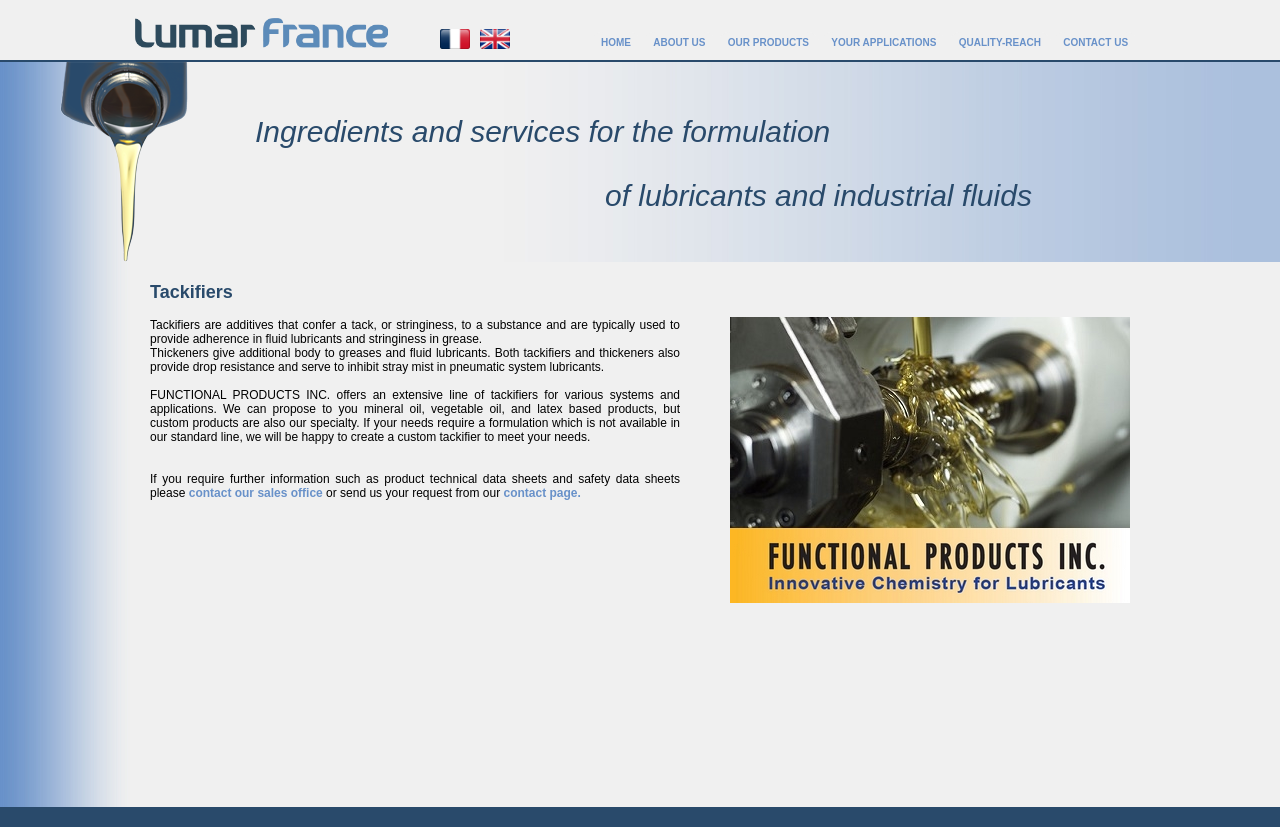Detail the features and information presented on the webpage.

The webpage is about LUMAR, a specialist in chemical additives, base fluids, and services for the formulation of lubricants, detergents, and industrial fluids. At the top left, there is a logo of LUMAR France, accompanied by French and English flag icons. Below these icons, there is a navigation menu with links to HOME, ABOUT US, OUR PRODUCTS, YOUR APPLICATIONS, QUALITY-REACH, and CONTACT US.

On the left side, there is an image of a lubricant bottle. Above this image, there is a heading that reads "Ingredients and services for the formulation of lubricants and industrial fluids". This heading is divided into two lines, with the first line on the left and the second line on the right.

The main content of the webpage is about Tackifiers, which are additives that confer a tack or stringiness to a substance. There is a heading "Tackifiers" at the top, followed by a paragraph explaining what Tackifiers are and their uses. Below this, there are two more paragraphs describing the functions of Thickeners and the products offered by FUNCTIONAL PRODUCTS INC.

At the bottom, there is a call-to-action section, where users can find further information about products by contacting the sales office or sending a request from the contact page. There is also a large image on the right side, which seems to be a background image or a decorative element.

Overall, the webpage provides information about LUMAR's products and services, with a focus on Tackifiers and their applications.